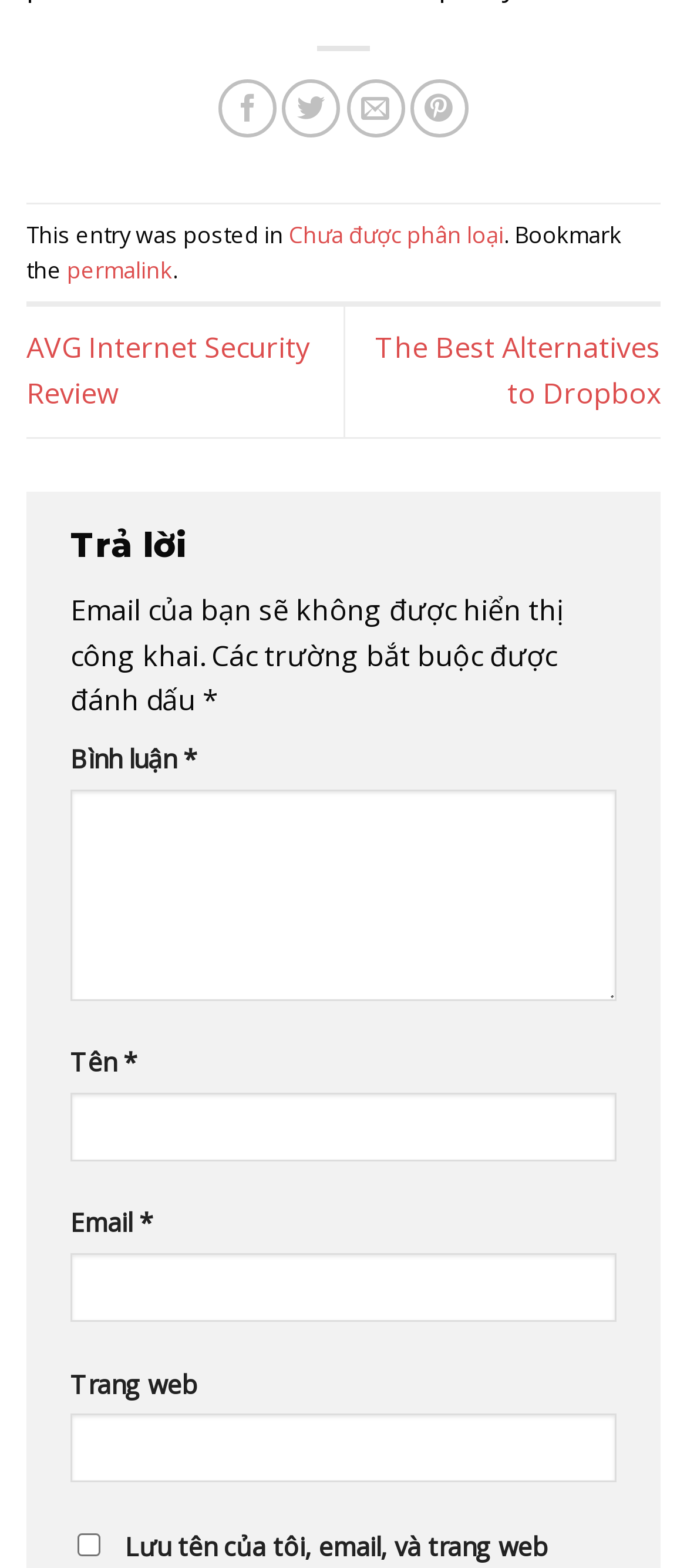What is the category of the current post?
Using the visual information, respond with a single word or phrase.

Chưa được phân loại